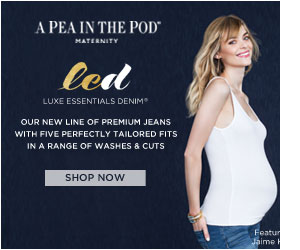Generate a detailed caption that encompasses all aspects of the image.

The image features a stylish maternity advertisement for "A Pea in the Pod," showcasing their new line of premium jeans, specifically highlighted as "Luxe Essentials Denim." The promotional text reads, "OUR NEW LINE OF PREMIUM JEANS WITH FIVE PERFECTLY TAILORED FITS IN A RANGE OF WASHES & CUTS." The model, a pregnant woman, is confidently posing while wearing a fitted white top that accentuates her baby bump, exemplifying comfort and style for expectant mothers. The advertisement encourages viewers to "SHOP NOW," emphasizing the accessibility and appeal of their offerings. The elegant backdrop enhances the overall sophisticated feel of the promotion, making it visually appealing and inviting to potential customers.